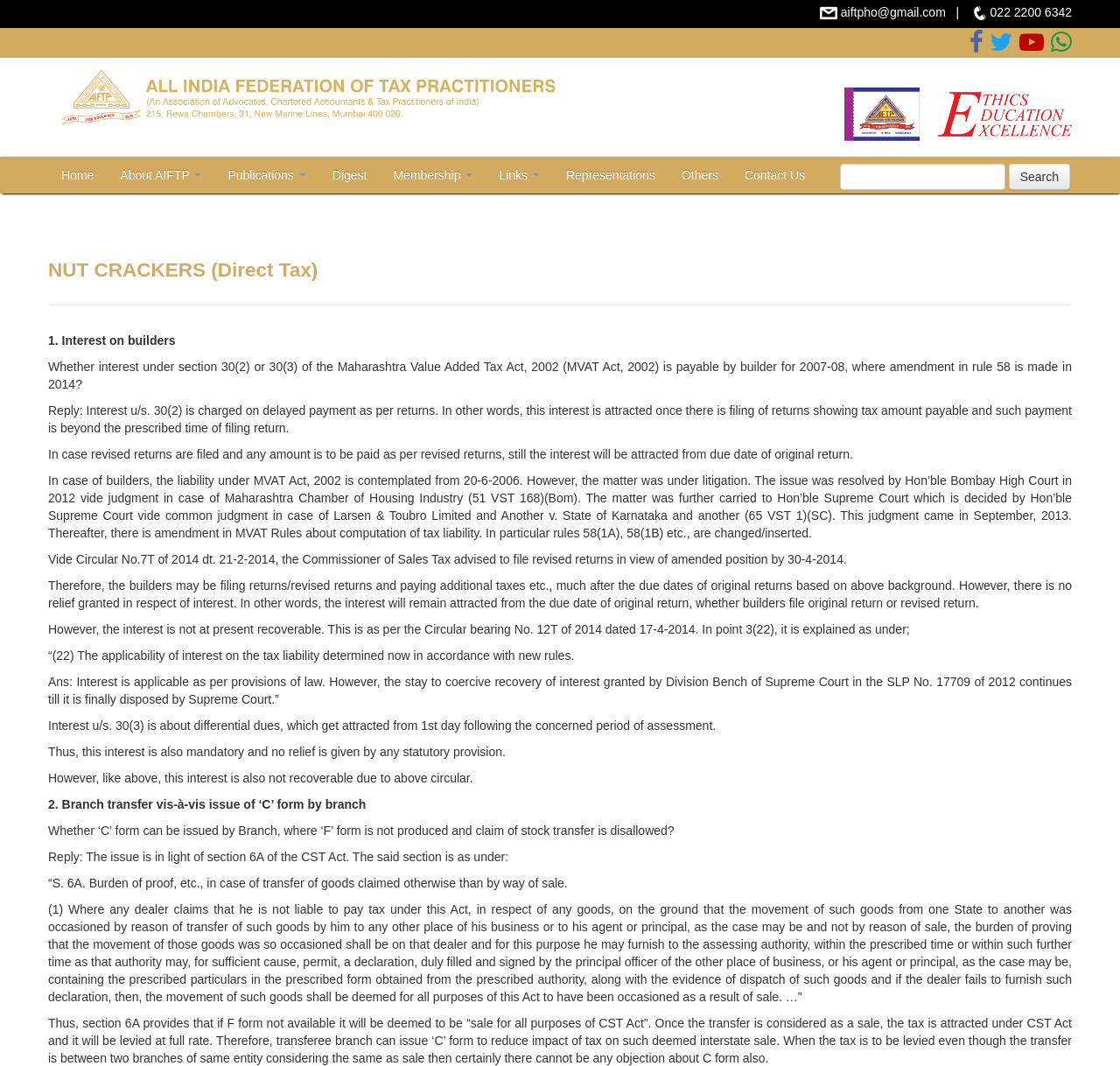Identify the bounding box coordinates of the part that should be clicked to carry out this instruction: "Contact Us".

[0.653, 0.148, 0.731, 0.181]